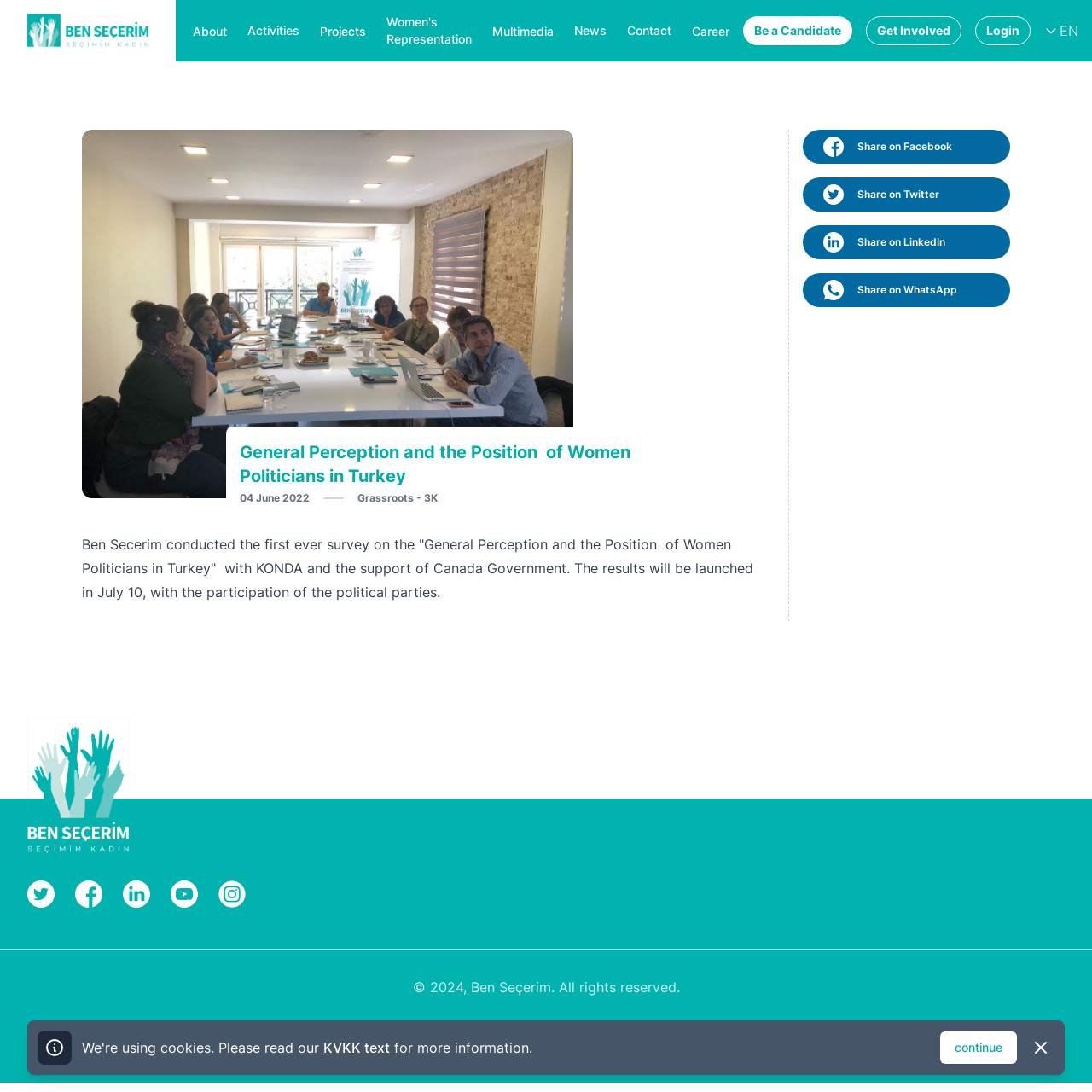Describe the webpage meticulously, covering all significant aspects.

The webpage is about Ben Secerim's survey on the general perception and position of women politicians in Turkey. At the top, there is a navigation menu with 11 links, including "About", "Activities", "Projects", and "News", among others. Below the navigation menu, there is a main section that takes up most of the page. 

In the main section, there is a large image related to the survey, followed by a heading that reads "General Perception and the Position of Women Politicians in Turkey". Below the heading, there is a paragraph of text that describes the survey, mentioning that it was conducted with KONDA and the support of the Canada Government, and that the results will be launched in July 10. 

To the right of the paragraph, there are four social media links to share the content on Facebook, Twitter, LinkedIn, and WhatsApp. Each link has a corresponding image. 

At the bottom of the page, there is a footer section that contains several elements. On the left, there is an image of Ben Seçerim, followed by four social media links to Twitter, Facebook, LinkedIn, and YouTube, each with a corresponding image. On the right, there is a copyright notice that reads "© 2024, Ben Seçerim. All rights reserved." Below the copyright notice, there is a link to "Yazılım - Tasarım" with a corresponding image. 

Additionally, there are three buttons at the bottom of the page: "KVKK text", "continue", and "Dismiss". The "KVKK text" button is accompanied by a text that reads "for more information."